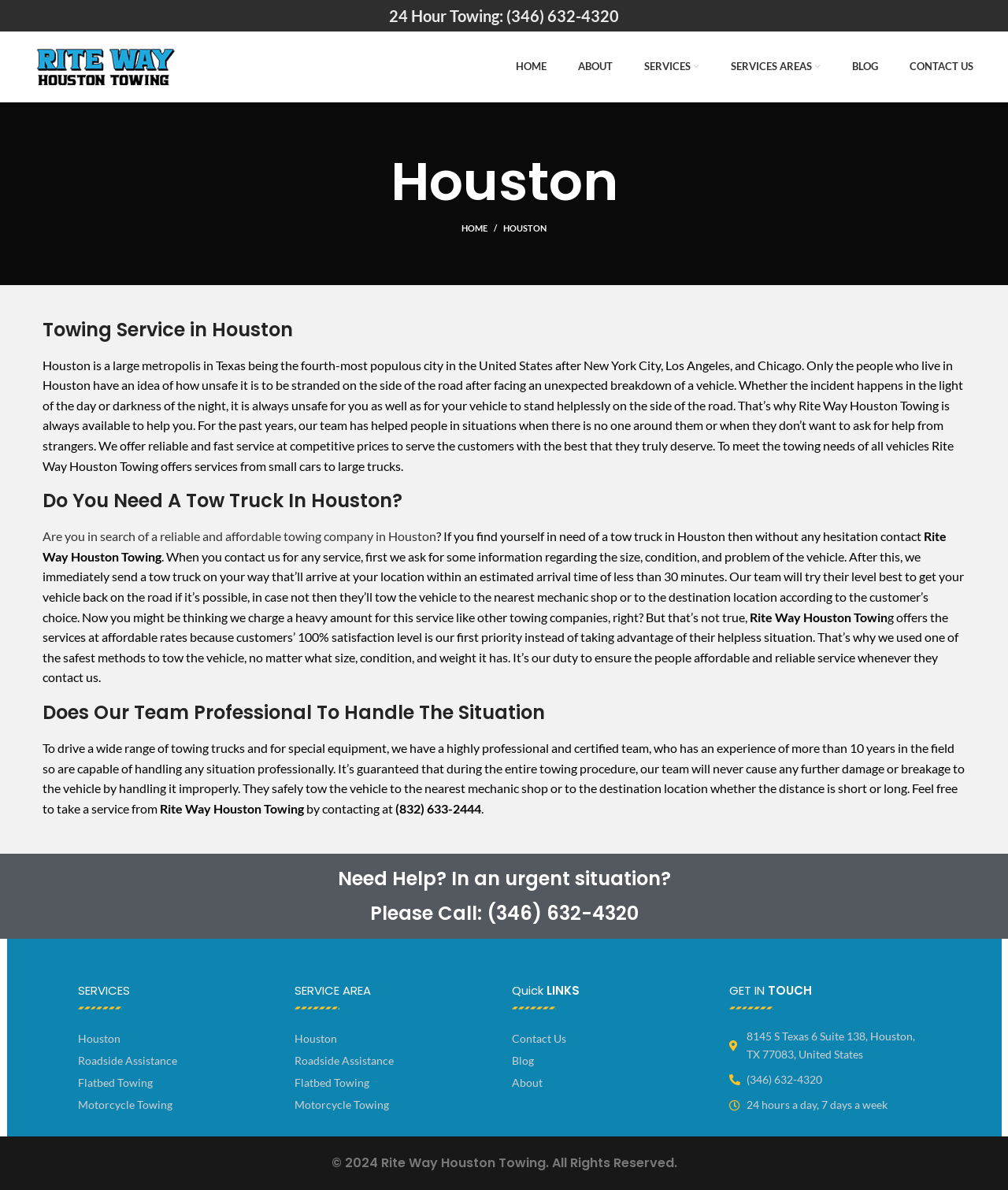Given the description: "Motorcycle Towing", determine the bounding box coordinates of the UI element. The coordinates should be formatted as four float numbers between 0 and 1, [left, top, right, bottom].

[0.077, 0.919, 0.277, 0.938]